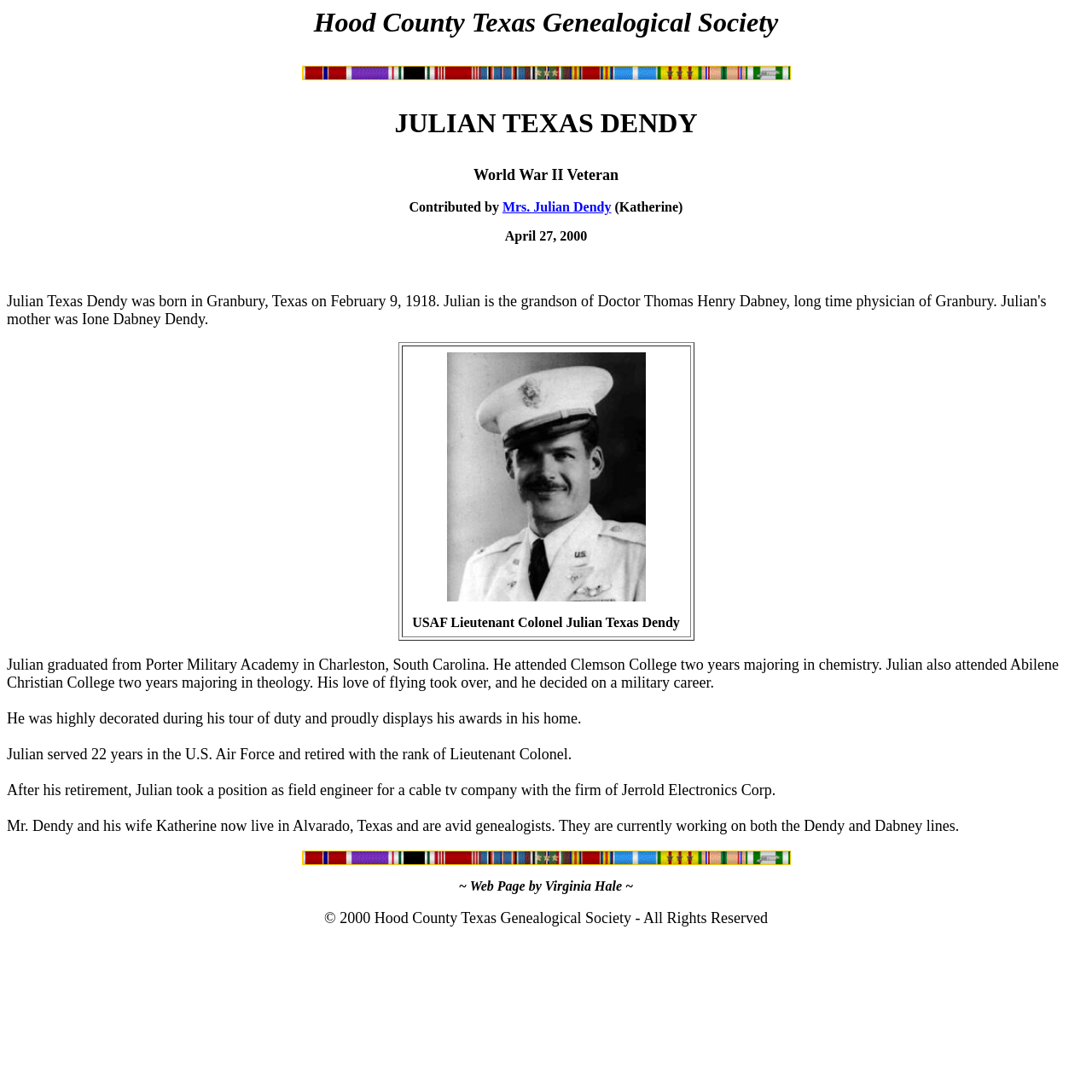What is the current residence of Julian and his wife?
Could you answer the question in a detailed manner, providing as much information as possible?

The answer can be found in the StaticText element with the text 'Mr. Dendy and his wife Katherine now live in Alvarado, Texas and are avid genealogists'.